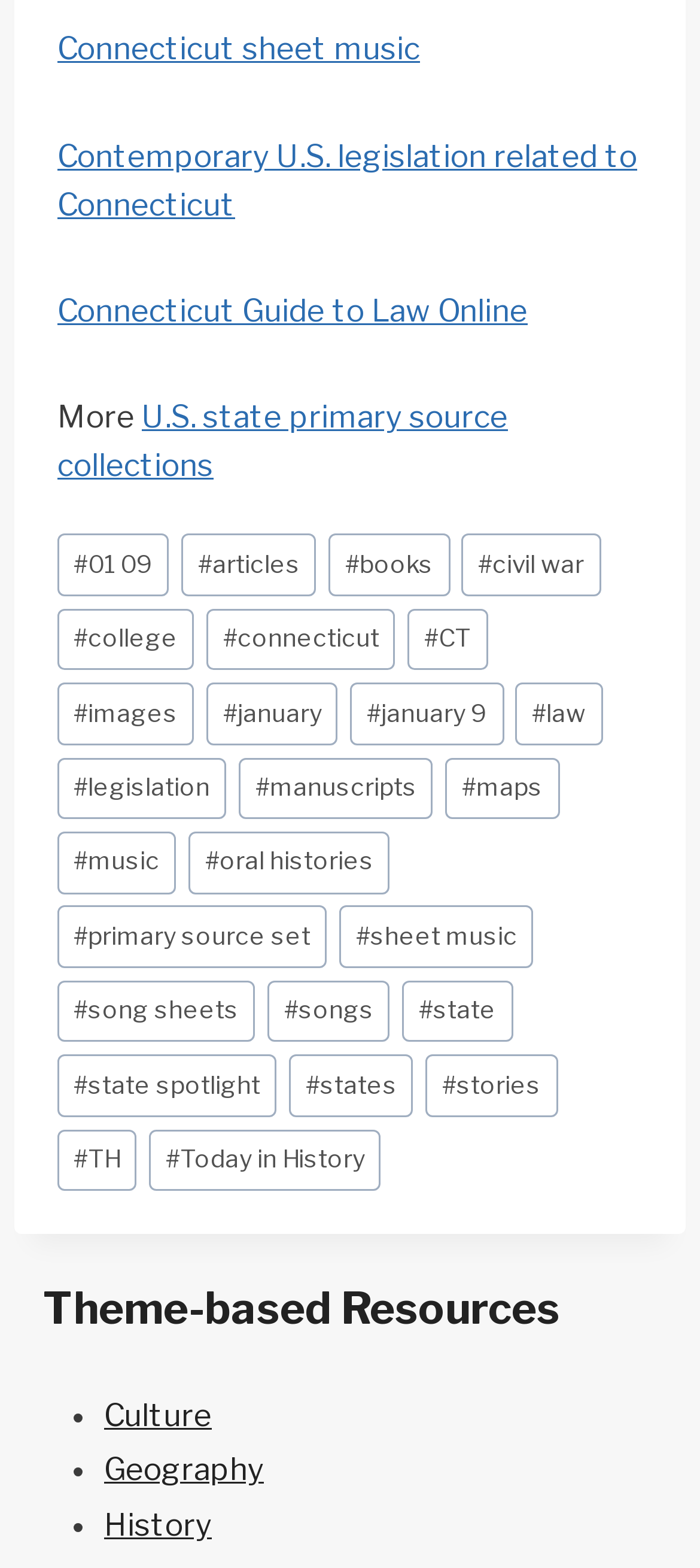What is the first link on the webpage?
Answer with a single word or short phrase according to what you see in the image.

Connecticut sheet music